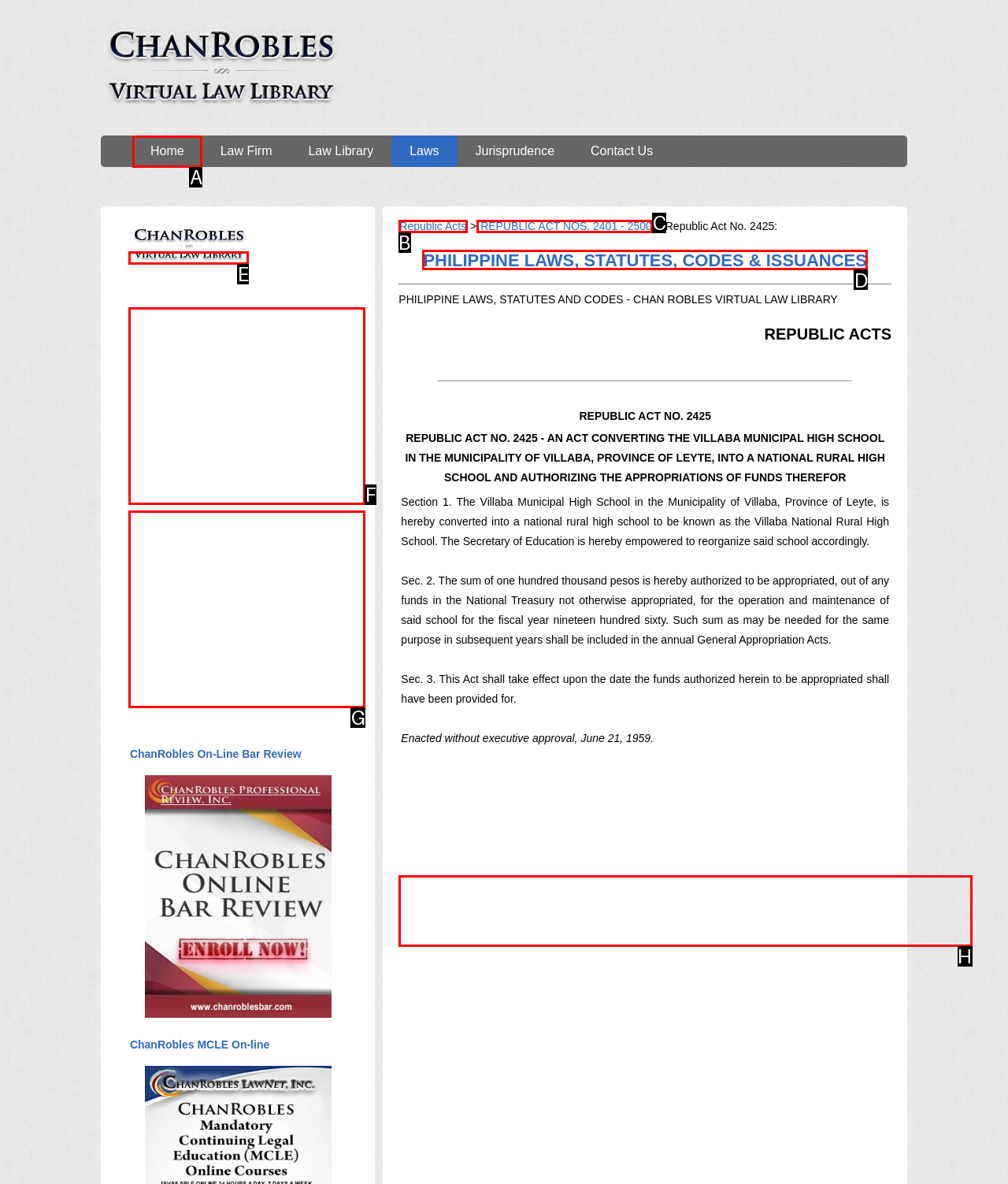Select the letter that corresponds to this element description: Home
Answer with the letter of the correct option directly.

A